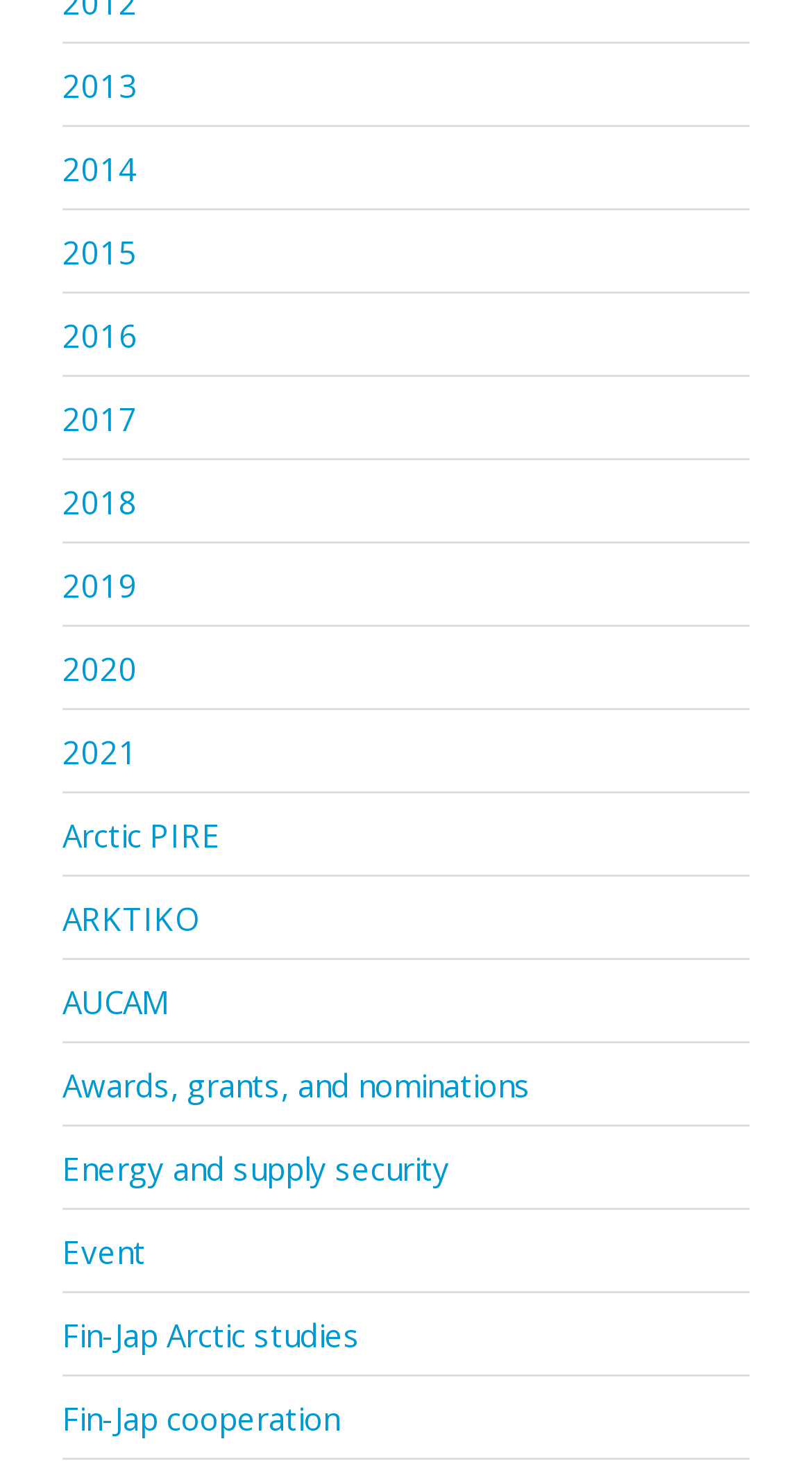Respond with a single word or phrase for the following question: 
How many links are below the '2019' link?

4